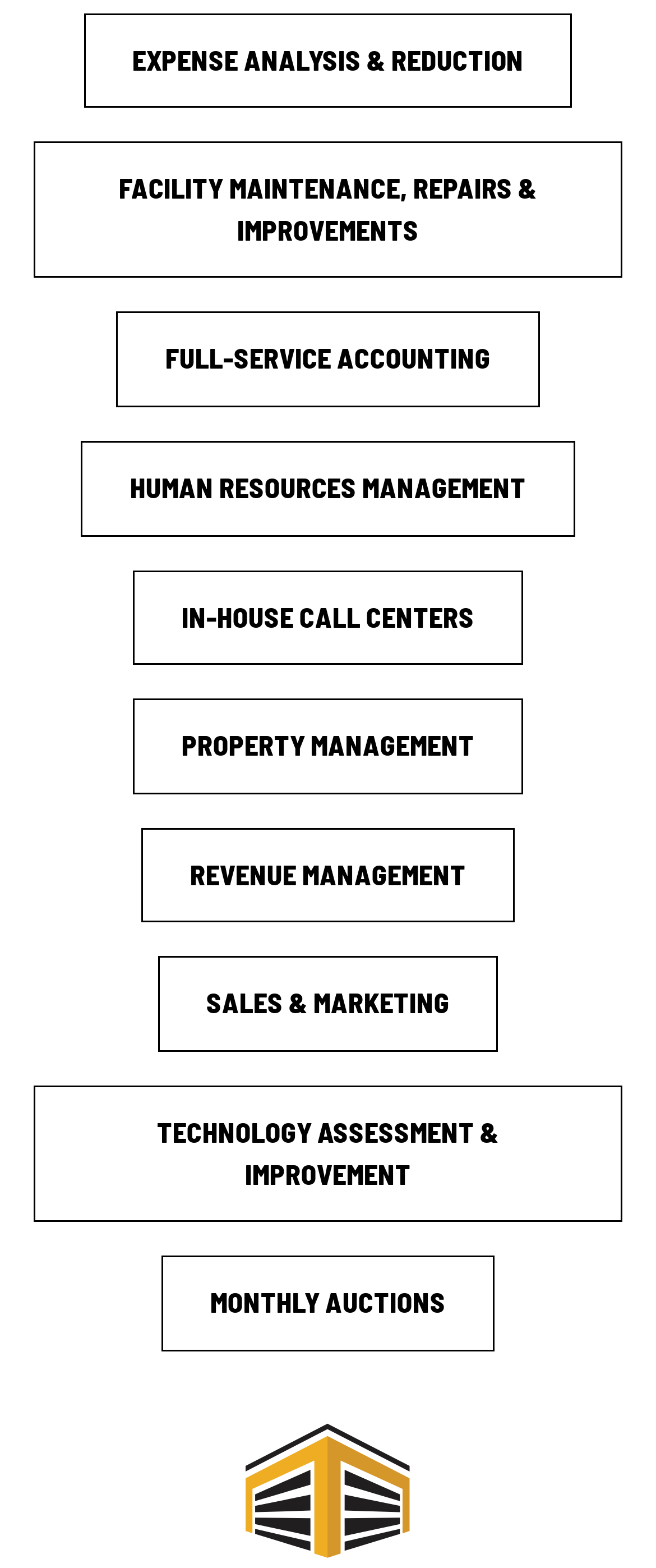Locate the bounding box of the UI element described in the following text: "Full-Service Accounting".

[0.178, 0.199, 0.822, 0.26]